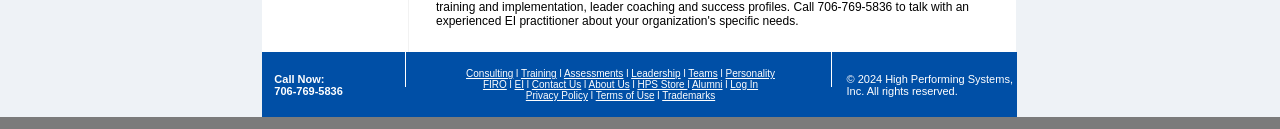How many links are in the second table row?
Based on the image content, provide your answer in one word or a short phrase.

15